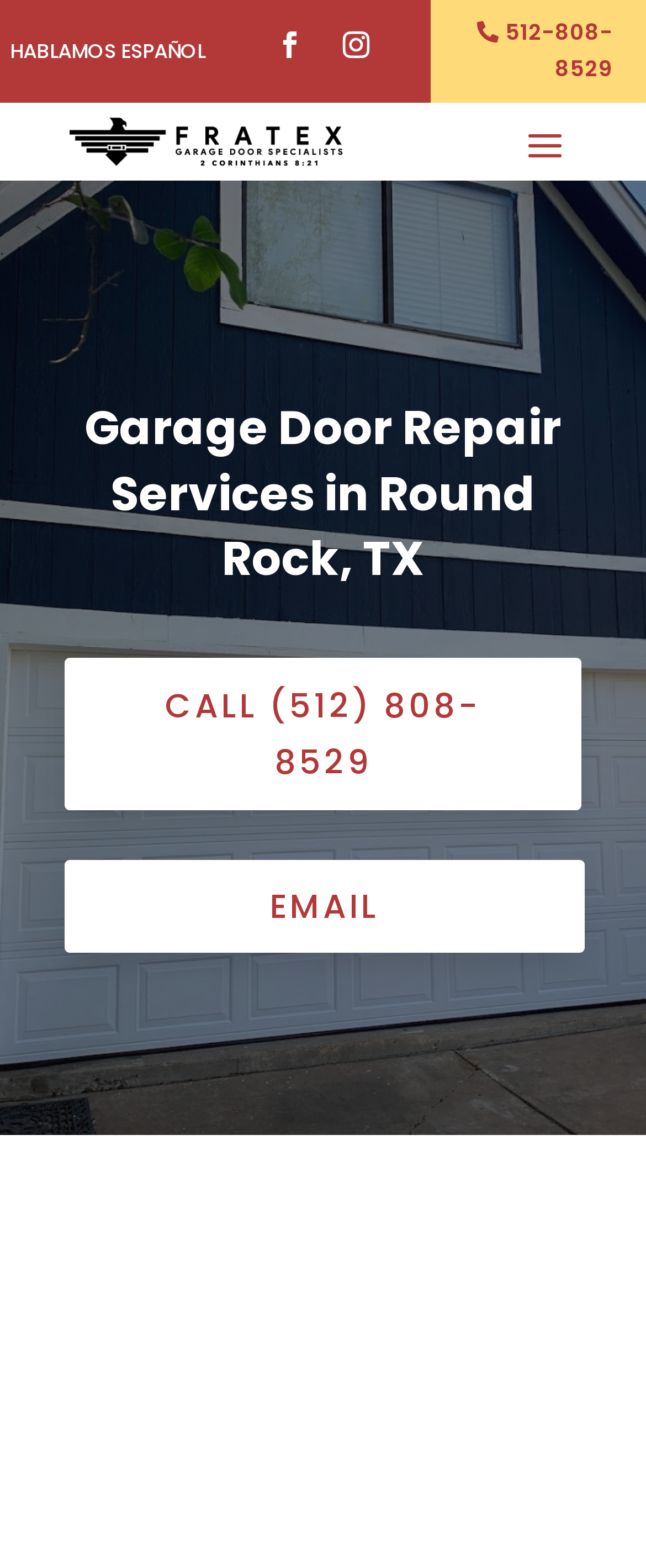From the webpage screenshot, predict the bounding box of the UI element that matches this description: "alt="Fratex Dark logo inline"".

[0.1, 0.071, 0.536, 0.11]